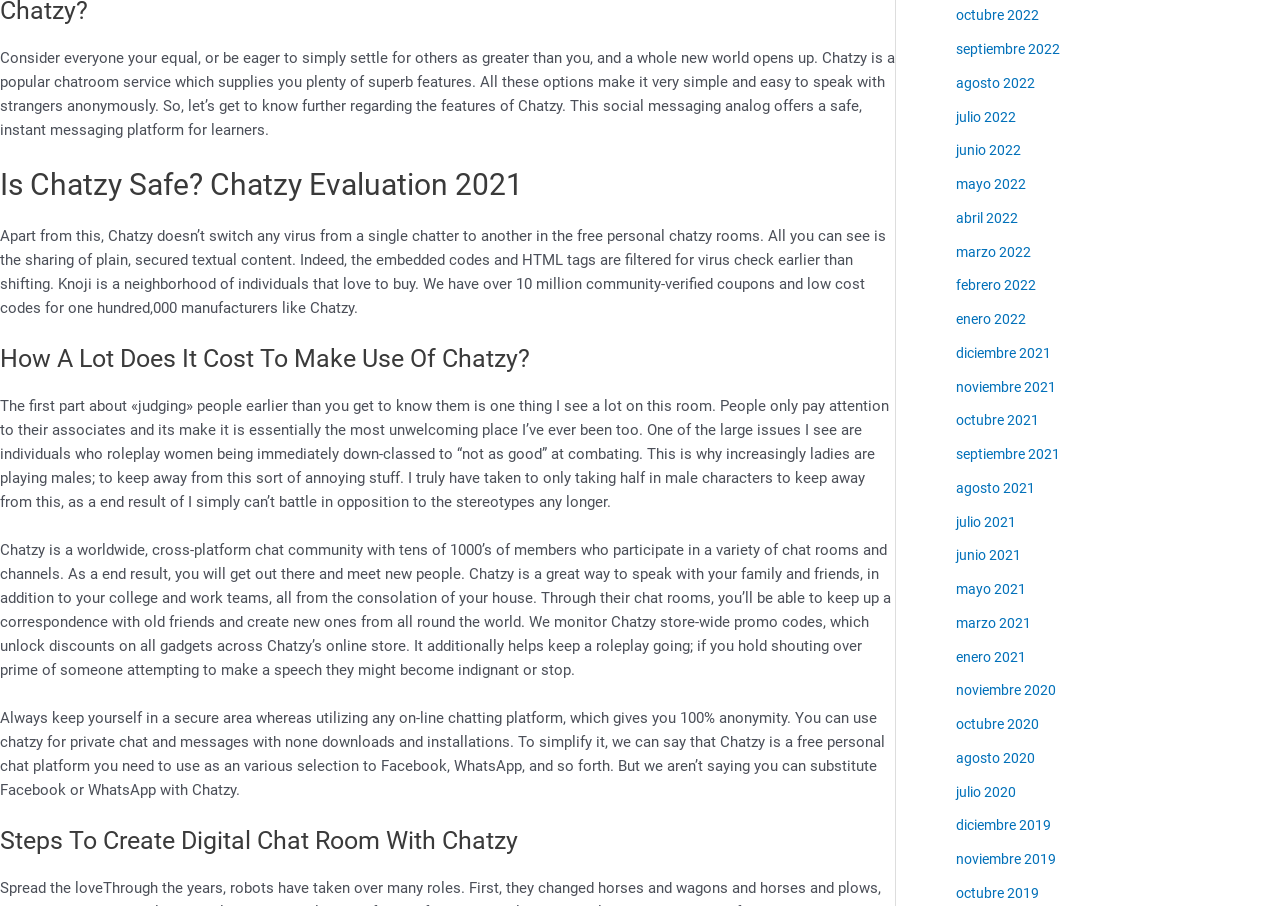Indicate the bounding box coordinates of the clickable region to achieve the following instruction: "Read the 'How A Lot Does It Cost To Make Use Of Chatzy?' heading."

[0.0, 0.379, 0.699, 0.412]